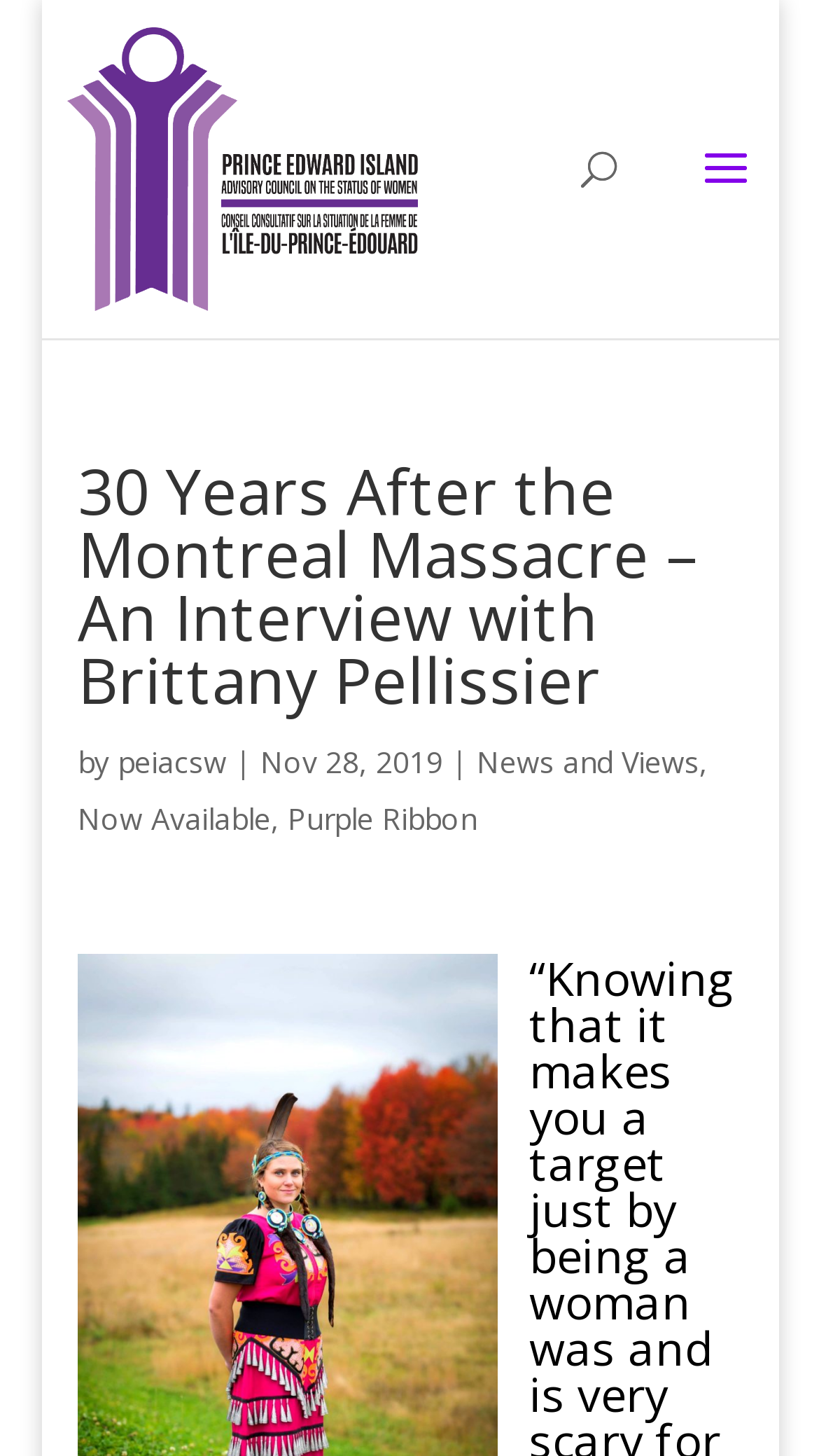Determine the bounding box coordinates for the UI element matching this description: "alt="PEIACSW"".

[0.083, 0.098, 0.51, 0.13]